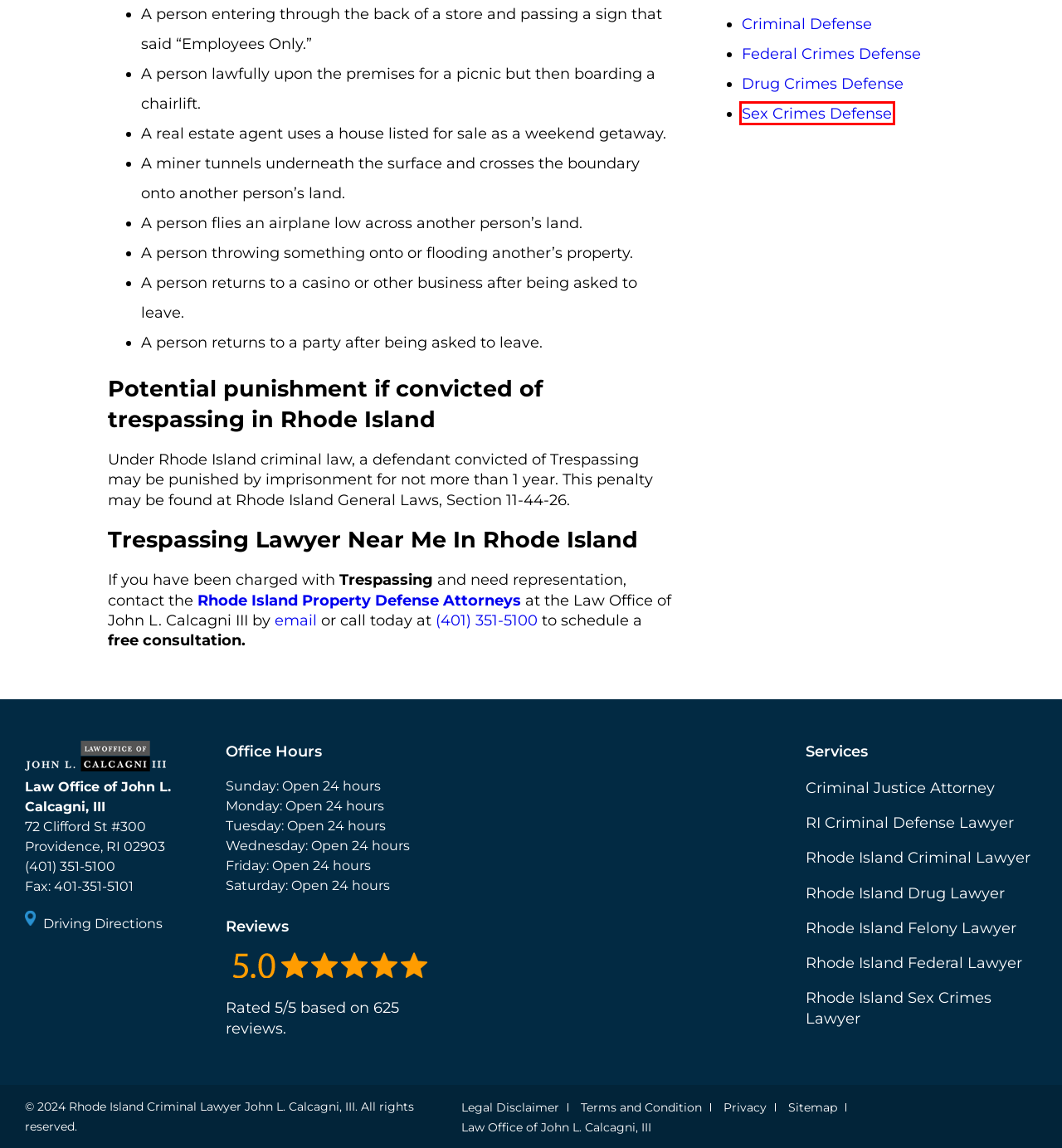Review the screenshot of a webpage that includes a red bounding box. Choose the webpage description that best matches the new webpage displayed after clicking the element within the bounding box. Here are the candidates:
A. Privacy Policy - Rhode Island Law Office of John L. Calcagni III
B. Terms and Condition - RI Criminal Defense Lawyer
C. Rhode Island Criminal Defense Lawyer John L. Calcagni, III
D. Property Criminal Charges - Criminal Defense Lawyer John L. Calcagni, III
E. Providence Criminal Defense Attorney John L. Calcagni, III
F. Federal Crimes Attorney | Rhode Island - Law Office of John L. Calcagni, III
G. Sex Crime Lawyer in Rhode Island - Law Office of John L. Calcagni, III
H. Contact RI Criminal Defense Attorney | Law Office of John L. Calcagni, III

G